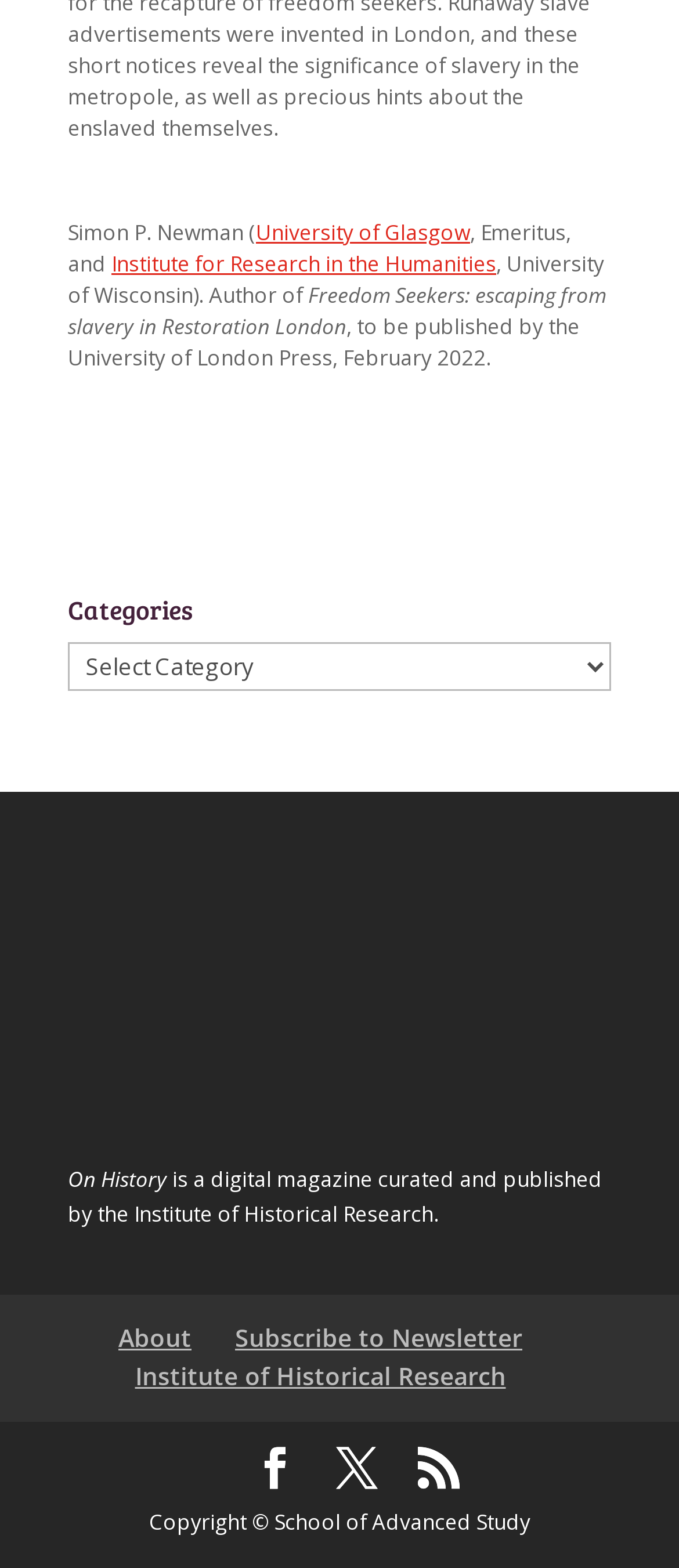Using the given element description, provide the bounding box coordinates (top-left x, top-left y, bottom-right x, bottom-right y) for the corresponding UI element in the screenshot: RSS

[0.615, 0.924, 0.677, 0.95]